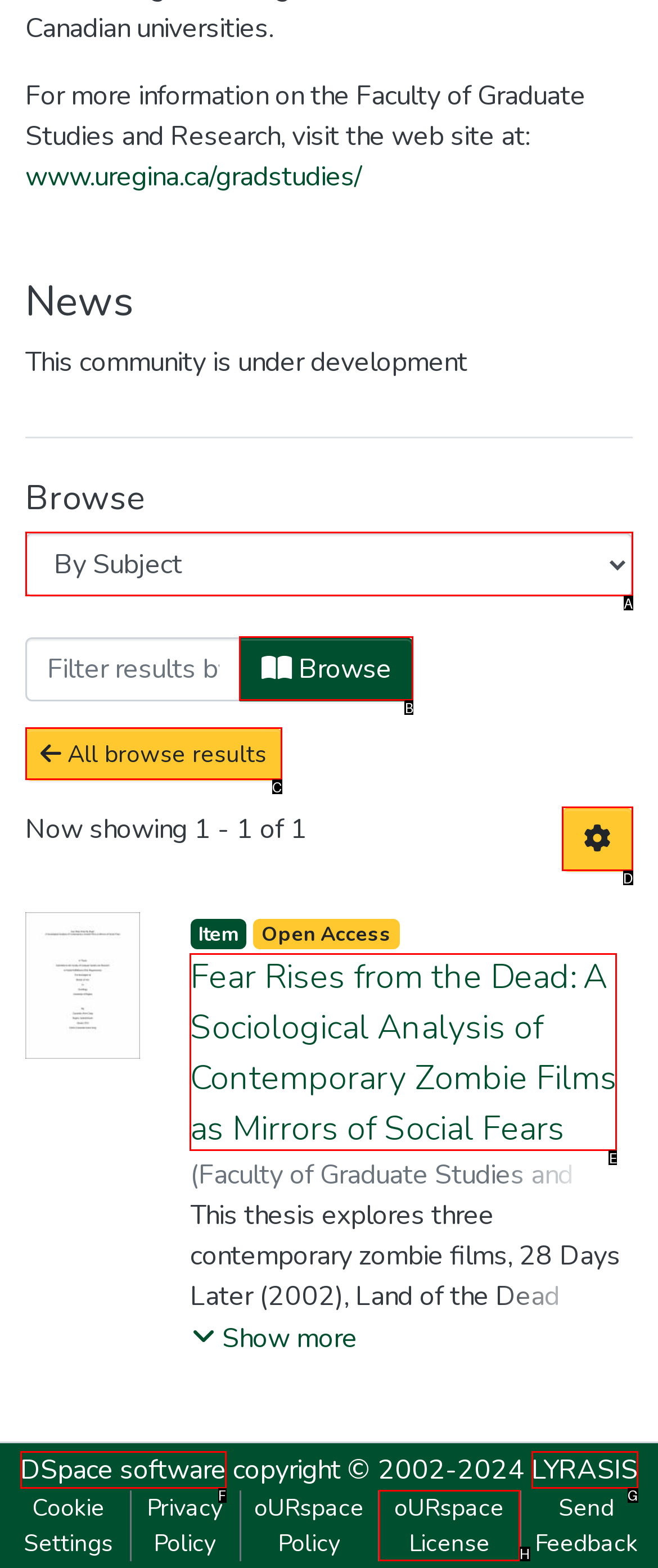From the options presented, which lettered element matches this description: Browse
Reply solely with the letter of the matching option.

B